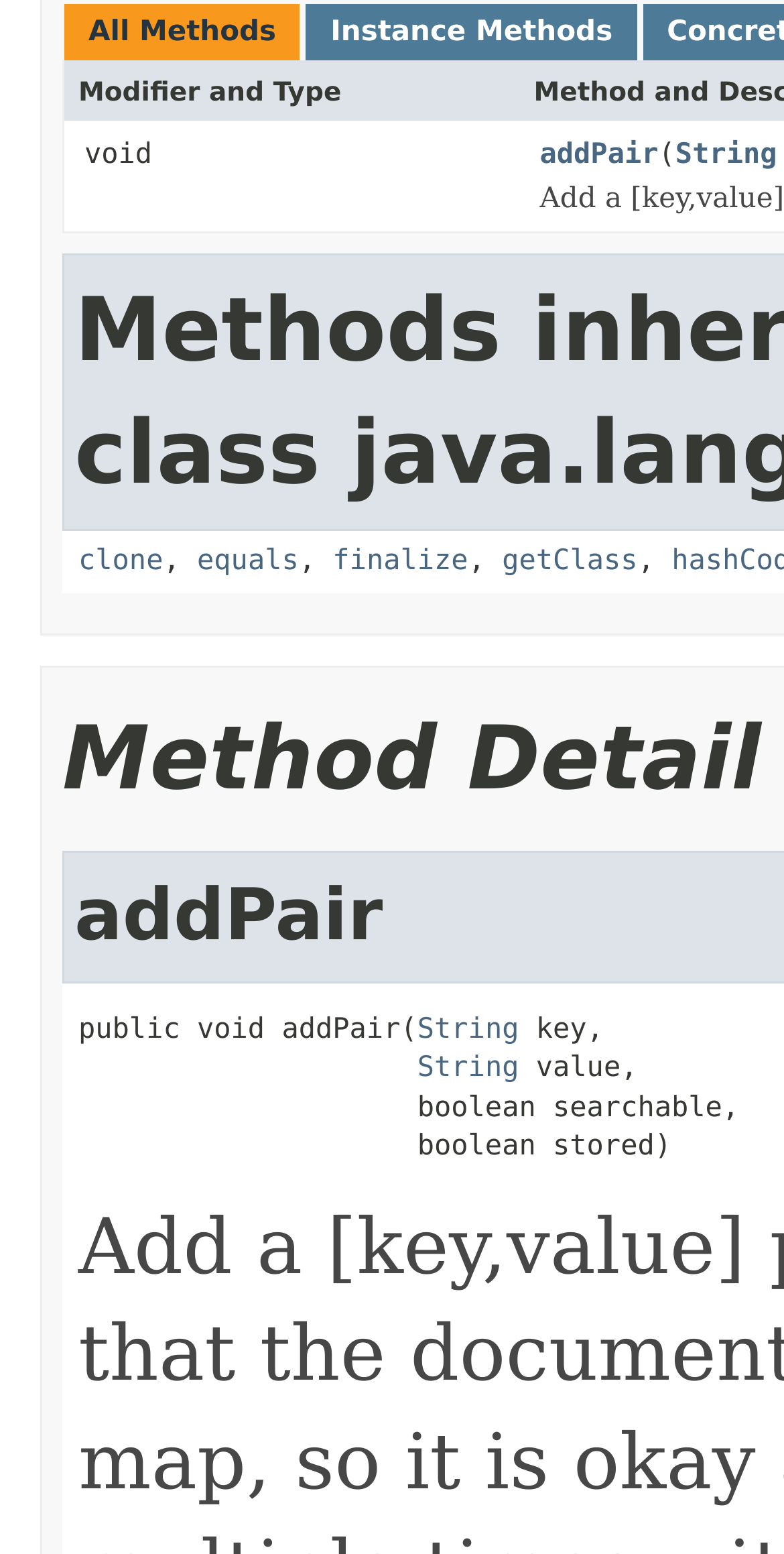Identify the bounding box coordinates of the region that should be clicked to execute the following instruction: "Follow the 'addPair' link".

[0.688, 0.089, 0.84, 0.113]